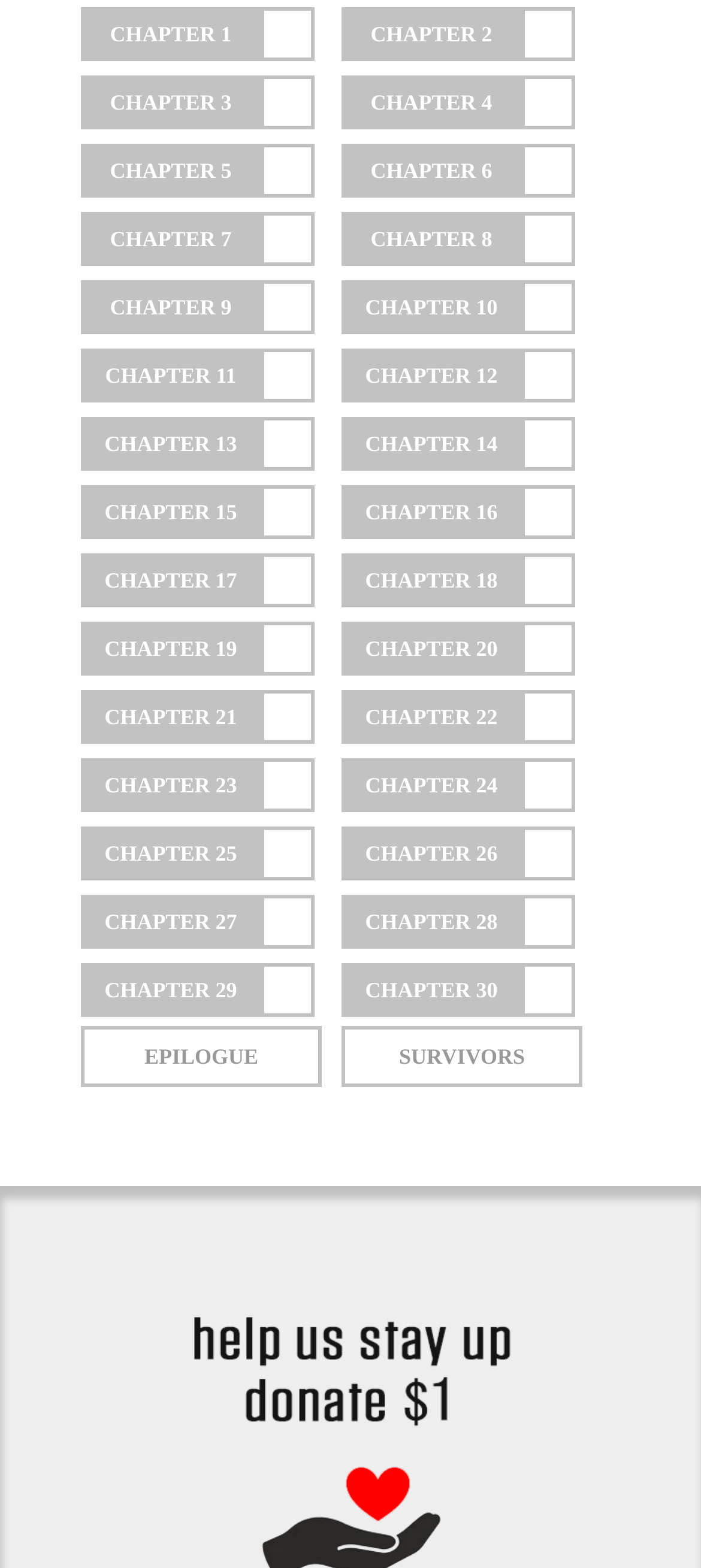Indicate the bounding box coordinates of the element that must be clicked to execute the instruction: "access survivors". The coordinates should be given as four float numbers between 0 and 1, i.e., [left, top, right, bottom].

[0.492, 0.656, 0.826, 0.691]